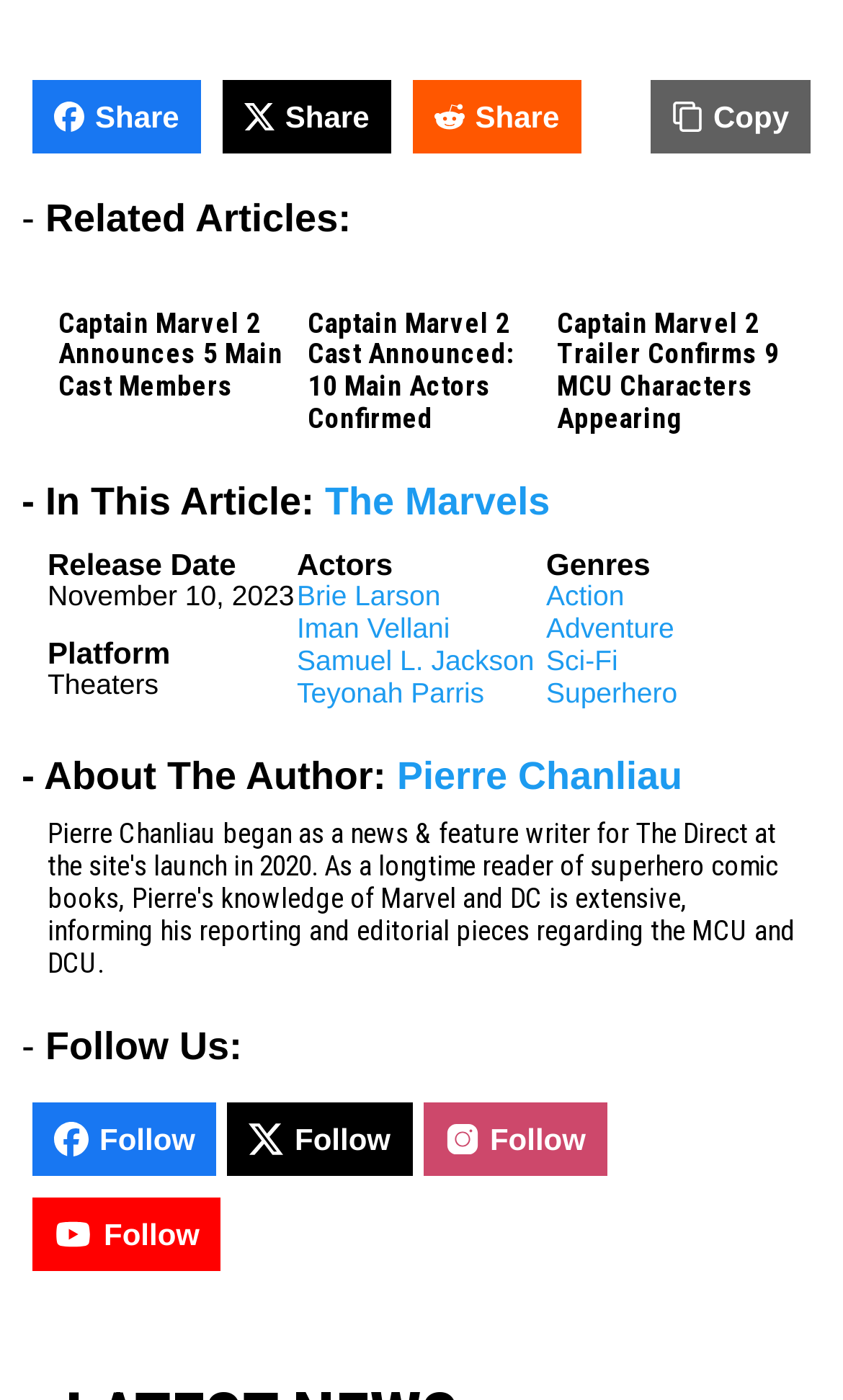Please determine the bounding box coordinates of the clickable area required to carry out the following instruction: "Share". The coordinates must be four float numbers between 0 and 1, represented as [left, top, right, bottom].

[0.038, 0.057, 0.238, 0.11]